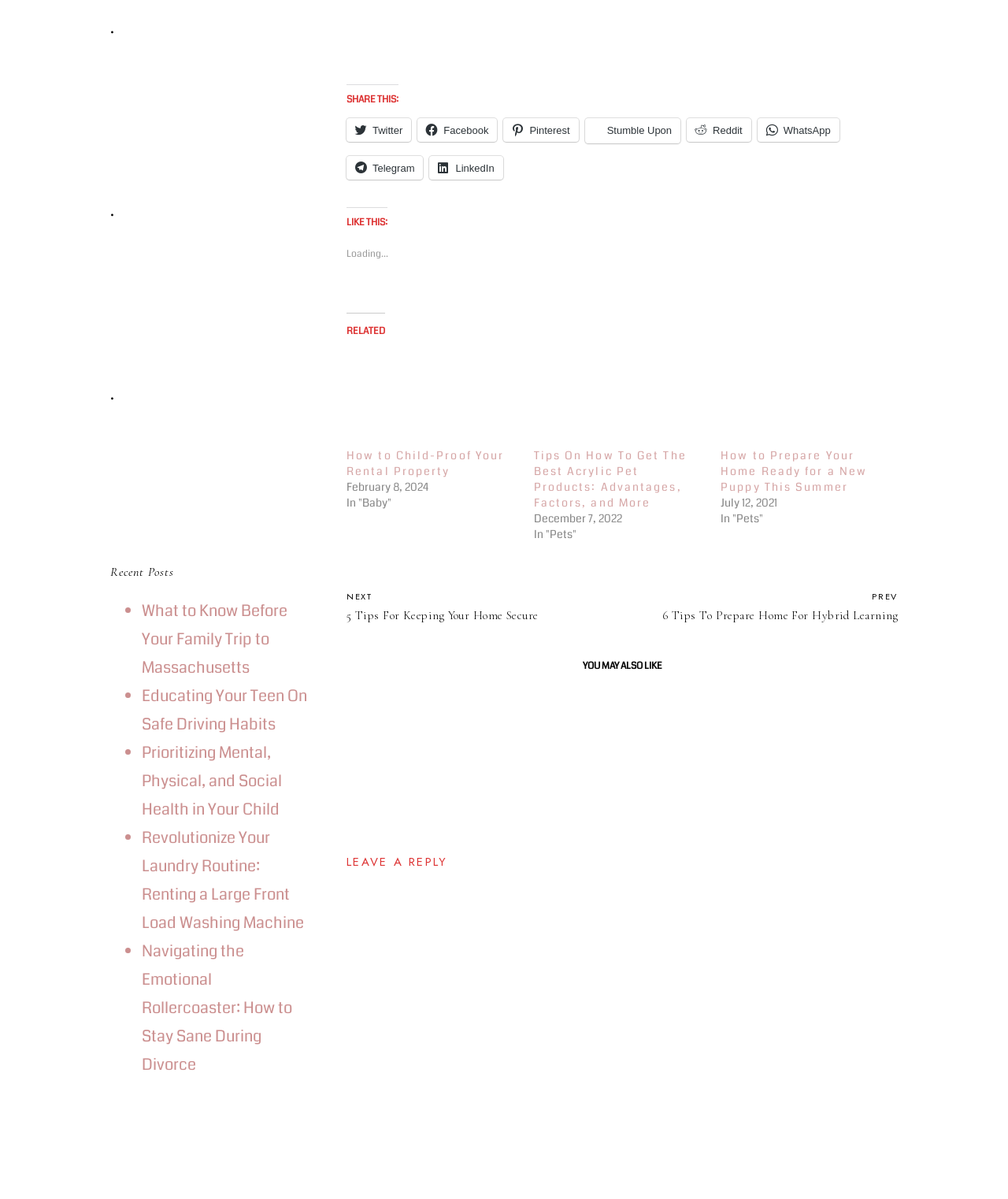Can you specify the bounding box coordinates of the area that needs to be clicked to fulfill the following instruction: "Share on Twitter"?

[0.344, 0.099, 0.408, 0.118]